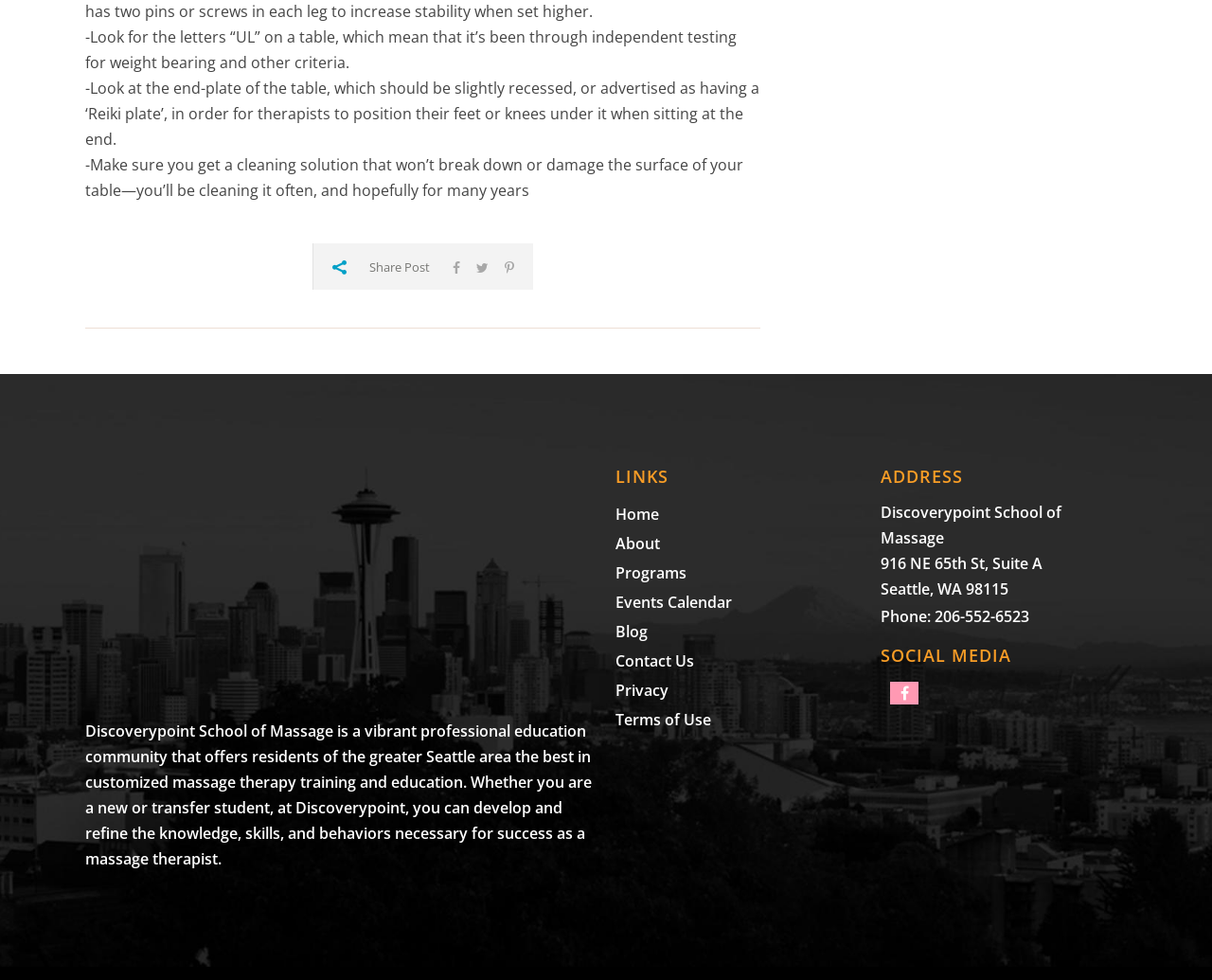Refer to the element description Terms of Use and identify the corresponding bounding box in the screenshot. Format the coordinates as (top-left x, top-left y, bottom-right x, bottom-right y) with values in the range of 0 to 1.

[0.508, 0.72, 0.587, 0.75]